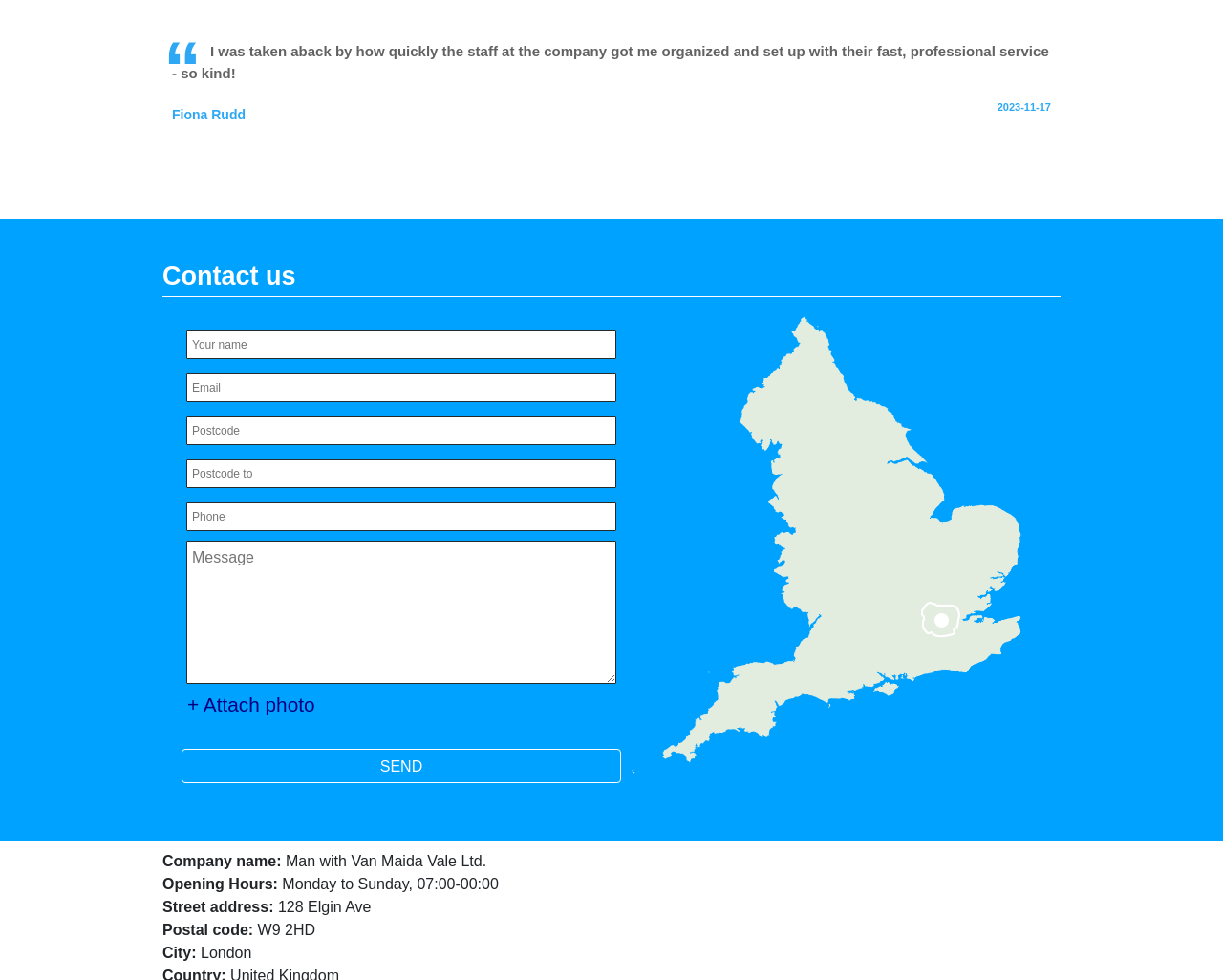Determine the coordinates of the bounding box that should be clicked to complete the instruction: "Click the SEND button". The coordinates should be represented by four float numbers between 0 and 1: [left, top, right, bottom].

[0.148, 0.764, 0.508, 0.799]